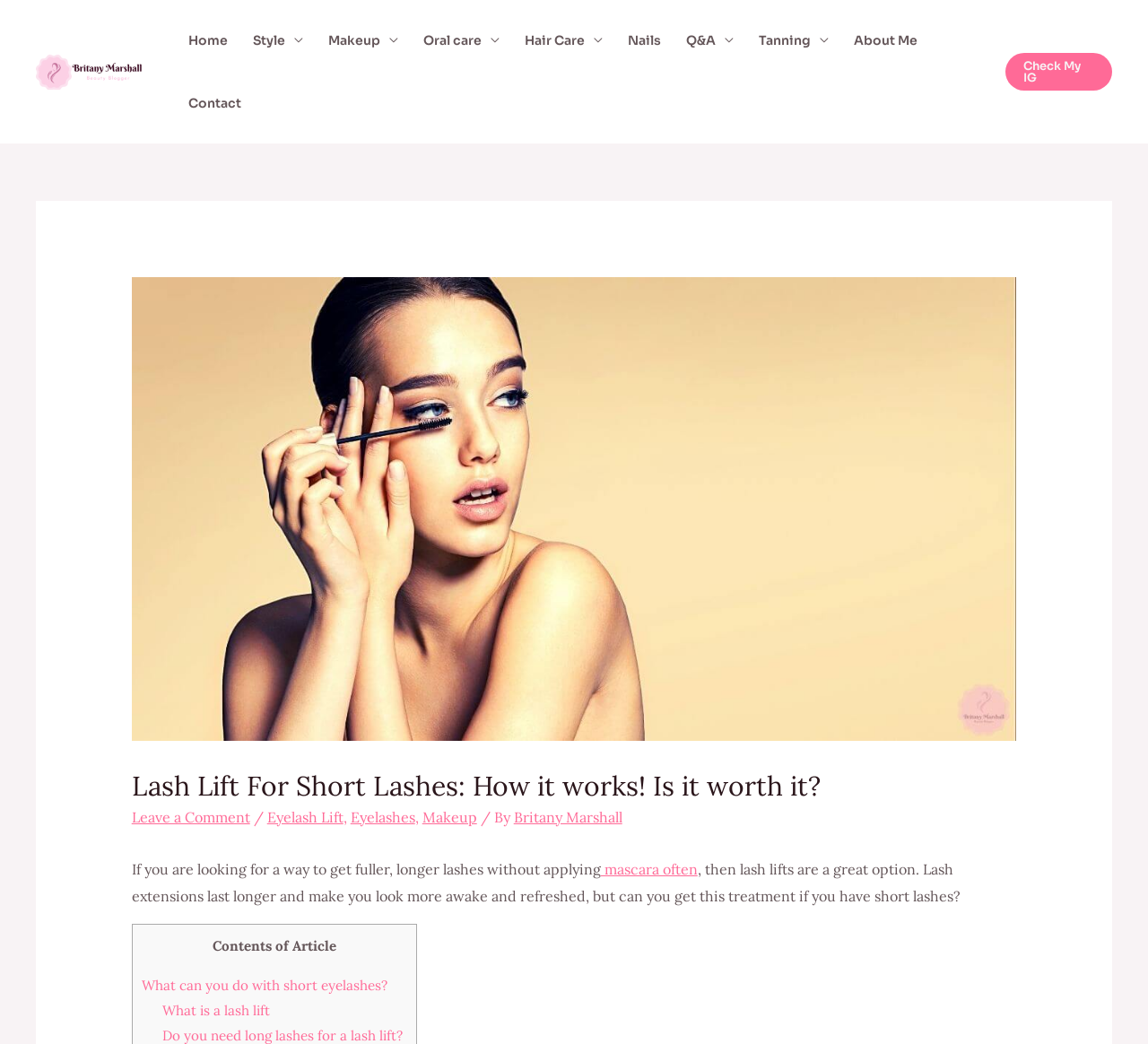Who is the author of this article?
Answer with a single word or short phrase according to what you see in the image.

Britany Marshall